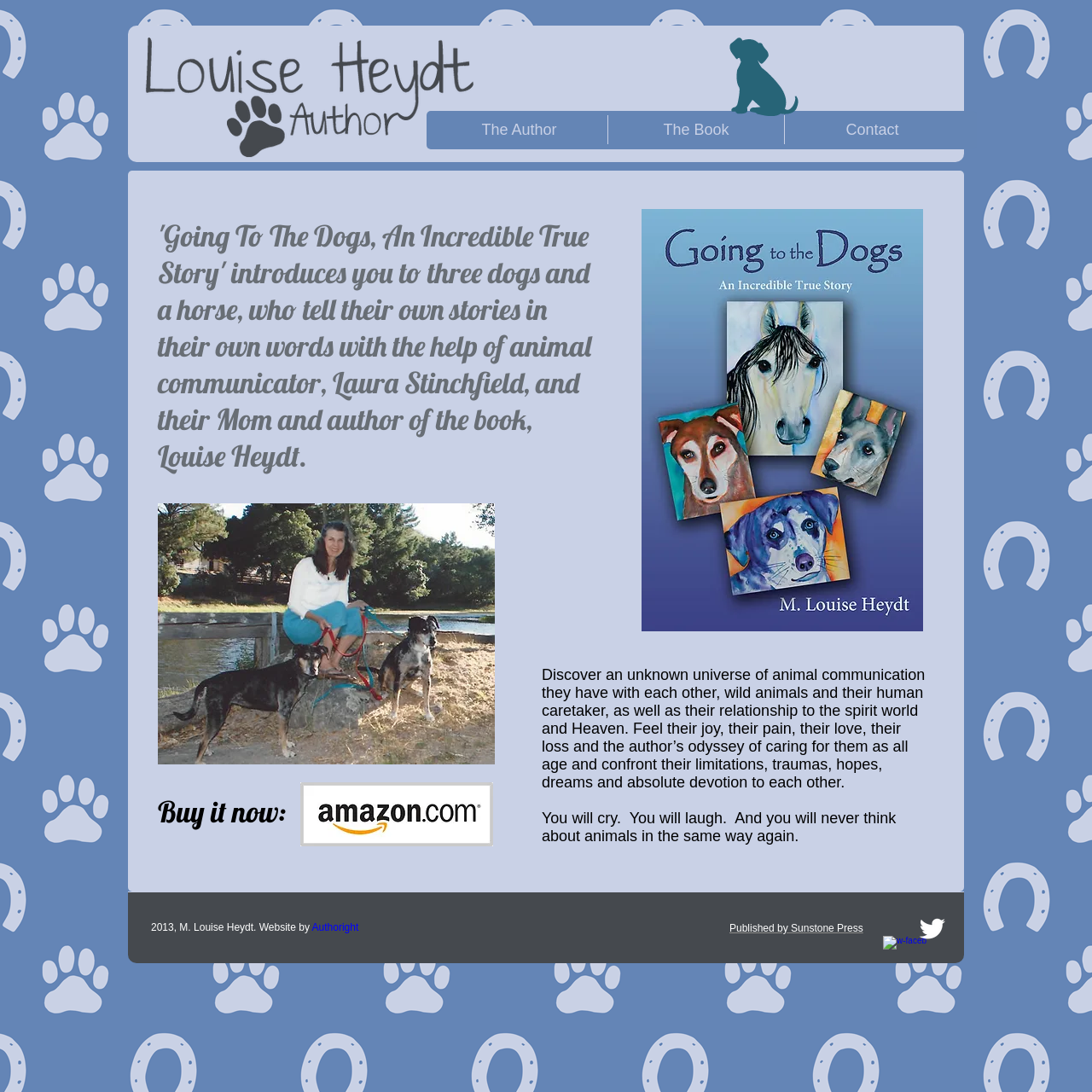Please look at the image and answer the question with a detailed explanation: What is the publisher of the book?

The publisher of the book is mentioned at the bottom of the page as 'Published by Sunstone Press'.